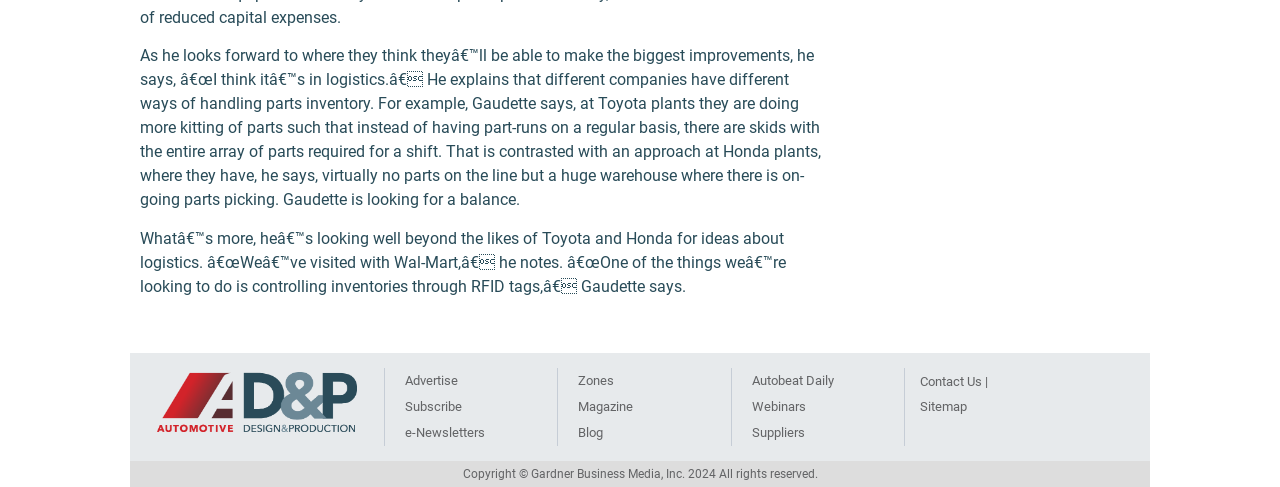Locate the bounding box coordinates of the area to click to fulfill this instruction: "Order now". The bounding box should be presented as four float numbers between 0 and 1, in the order [left, top, right, bottom].

None